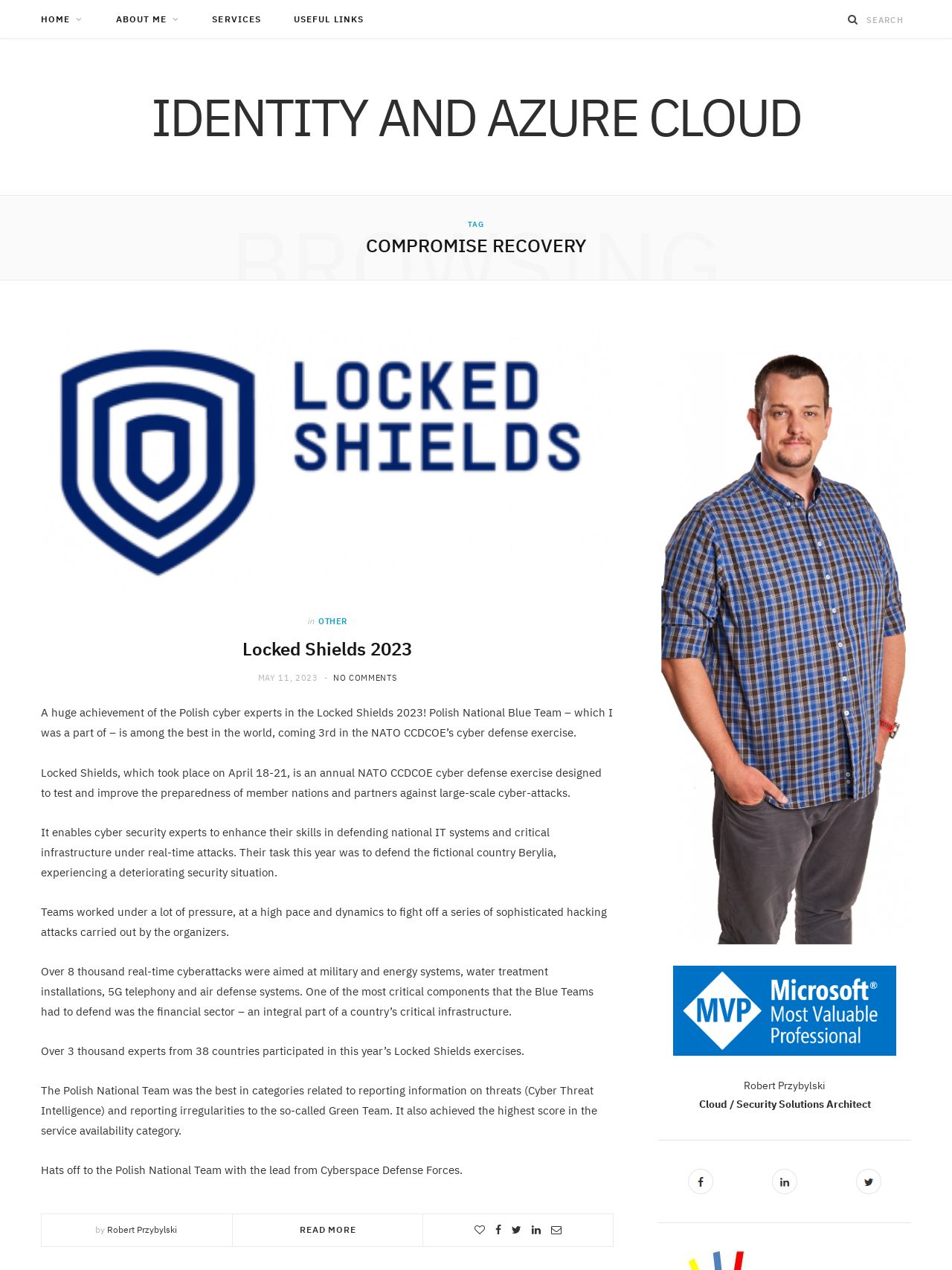Pinpoint the bounding box coordinates of the area that should be clicked to complete the following instruction: "read more about Locked Shields 2023". The coordinates must be given as four float numbers between 0 and 1, i.e., [left, top, right, bottom].

[0.315, 0.964, 0.374, 0.973]